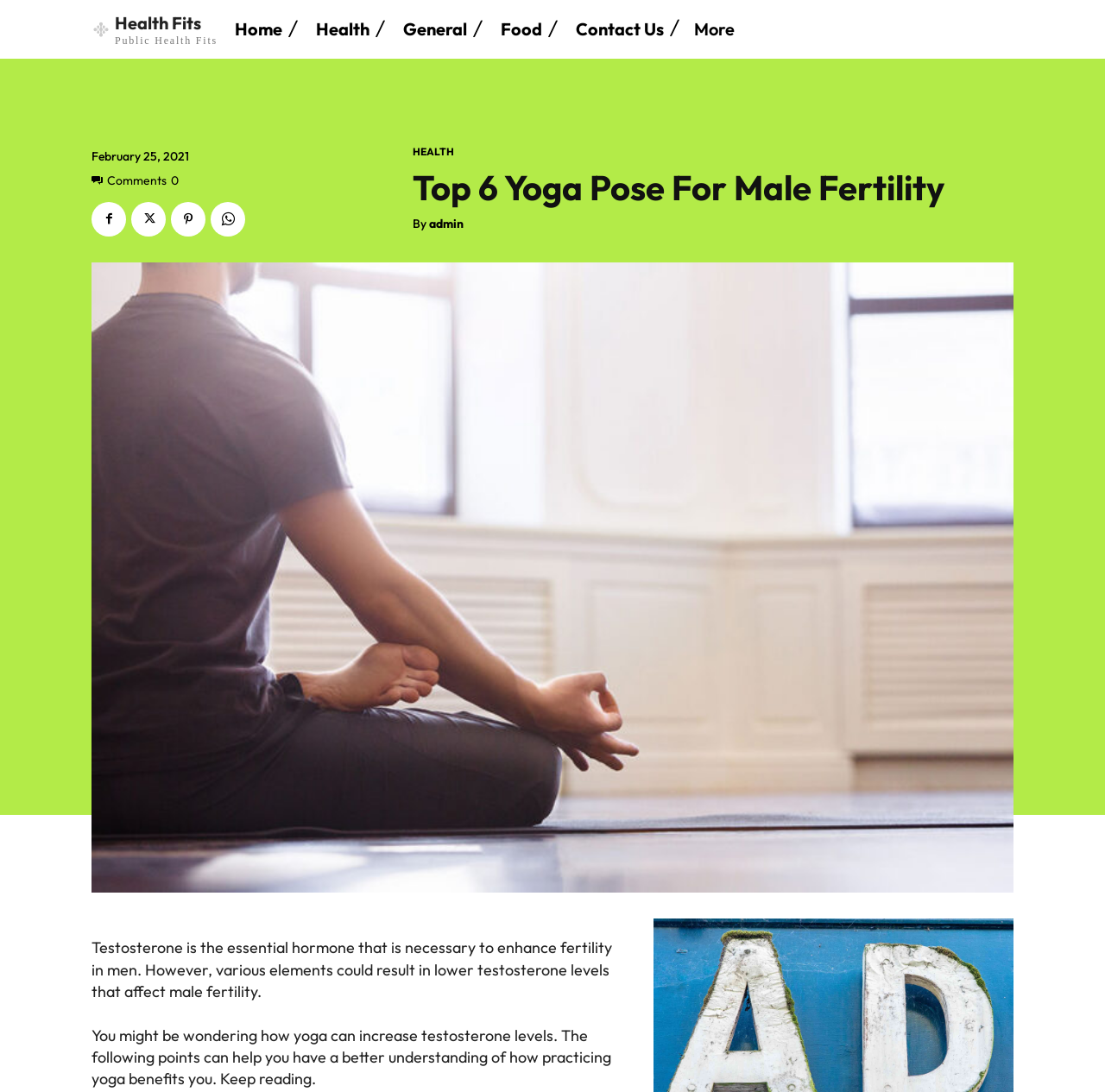Identify and provide the main heading of the webpage.

Top 6 Yoga Pose For Male Fertility